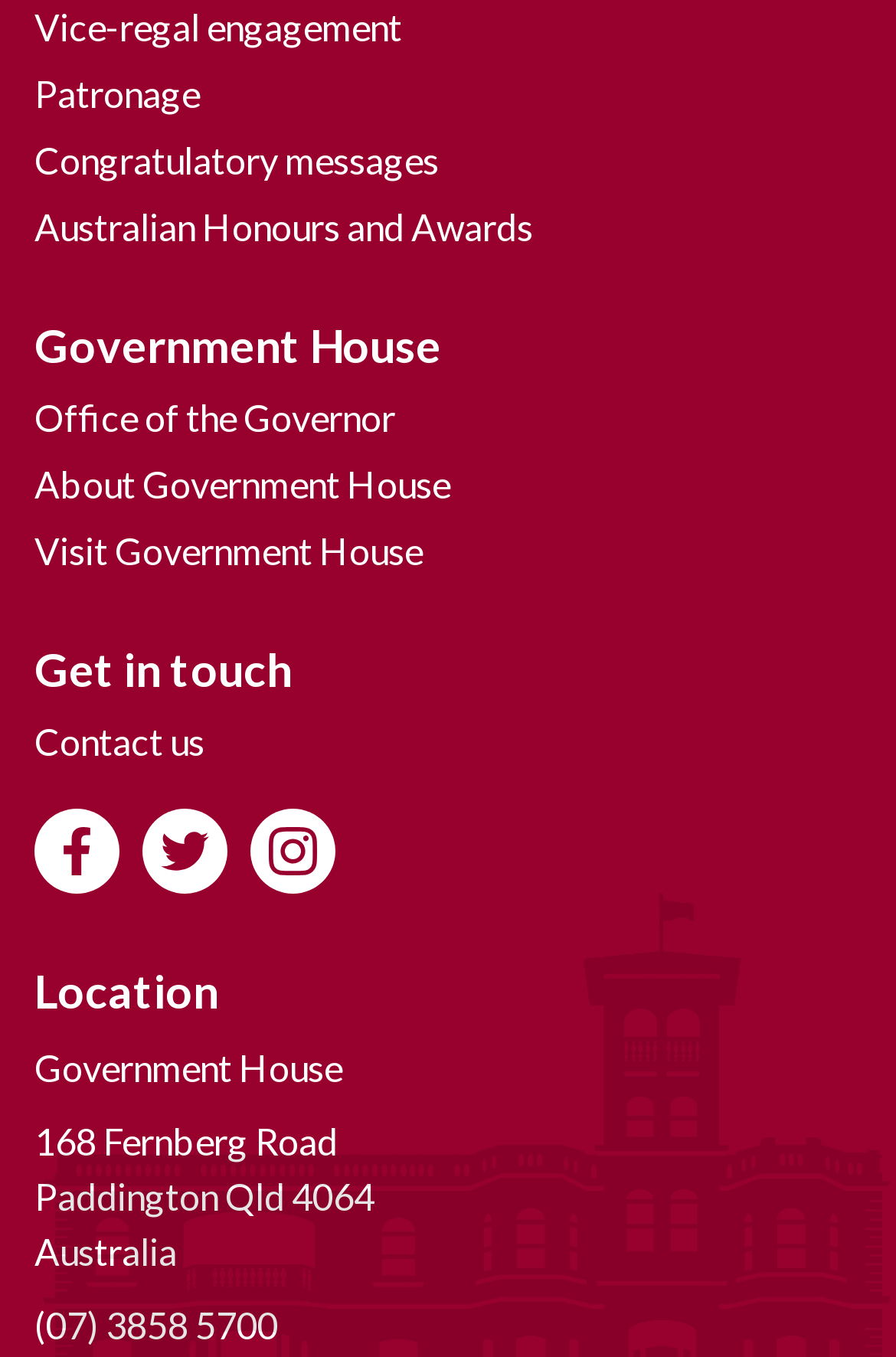Please identify the bounding box coordinates of the clickable region that I should interact with to perform the following instruction: "Visit Office of the Governor". The coordinates should be expressed as four float numbers between 0 and 1, i.e., [left, top, right, bottom].

[0.038, 0.283, 0.441, 0.332]